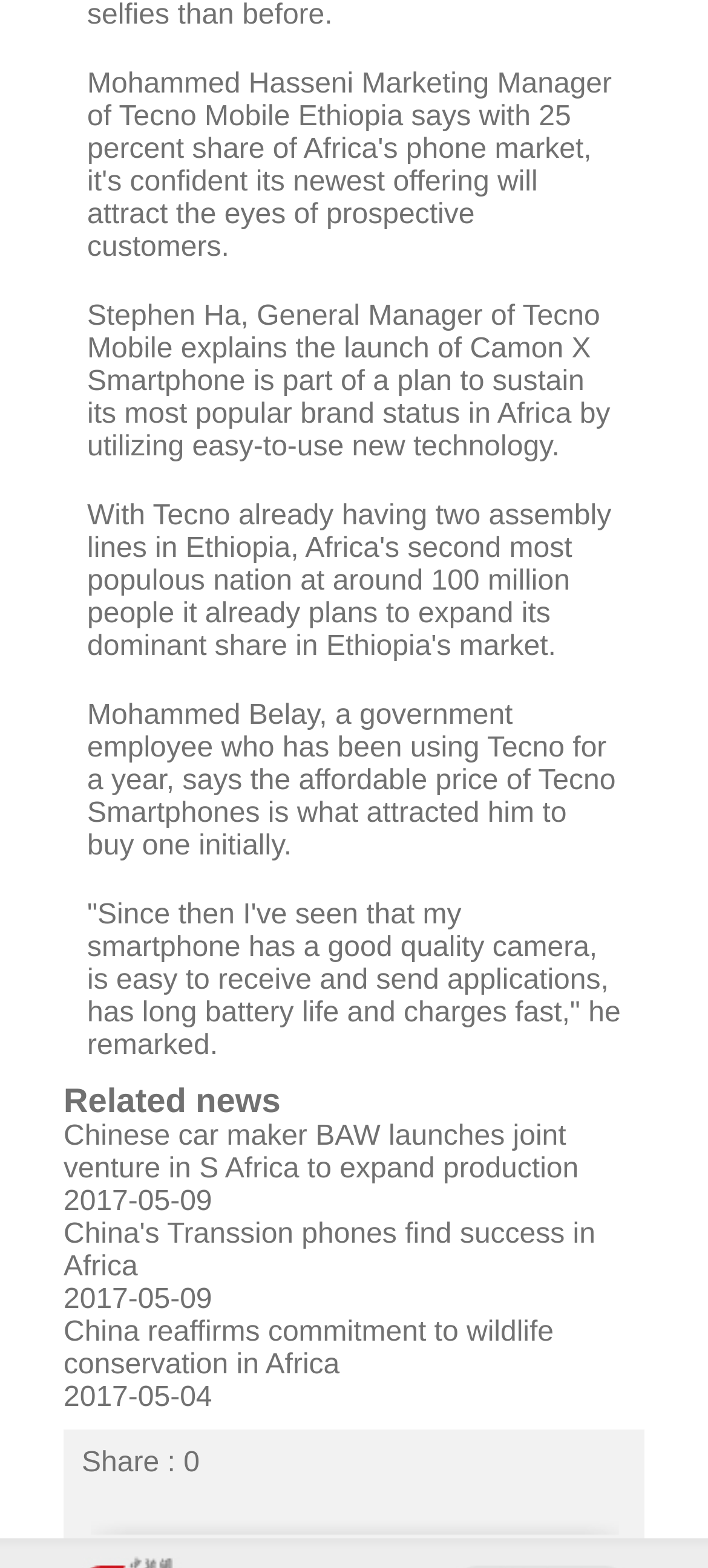What is the last element on the webpage?
From the image, respond with a single word or phrase.

Share :